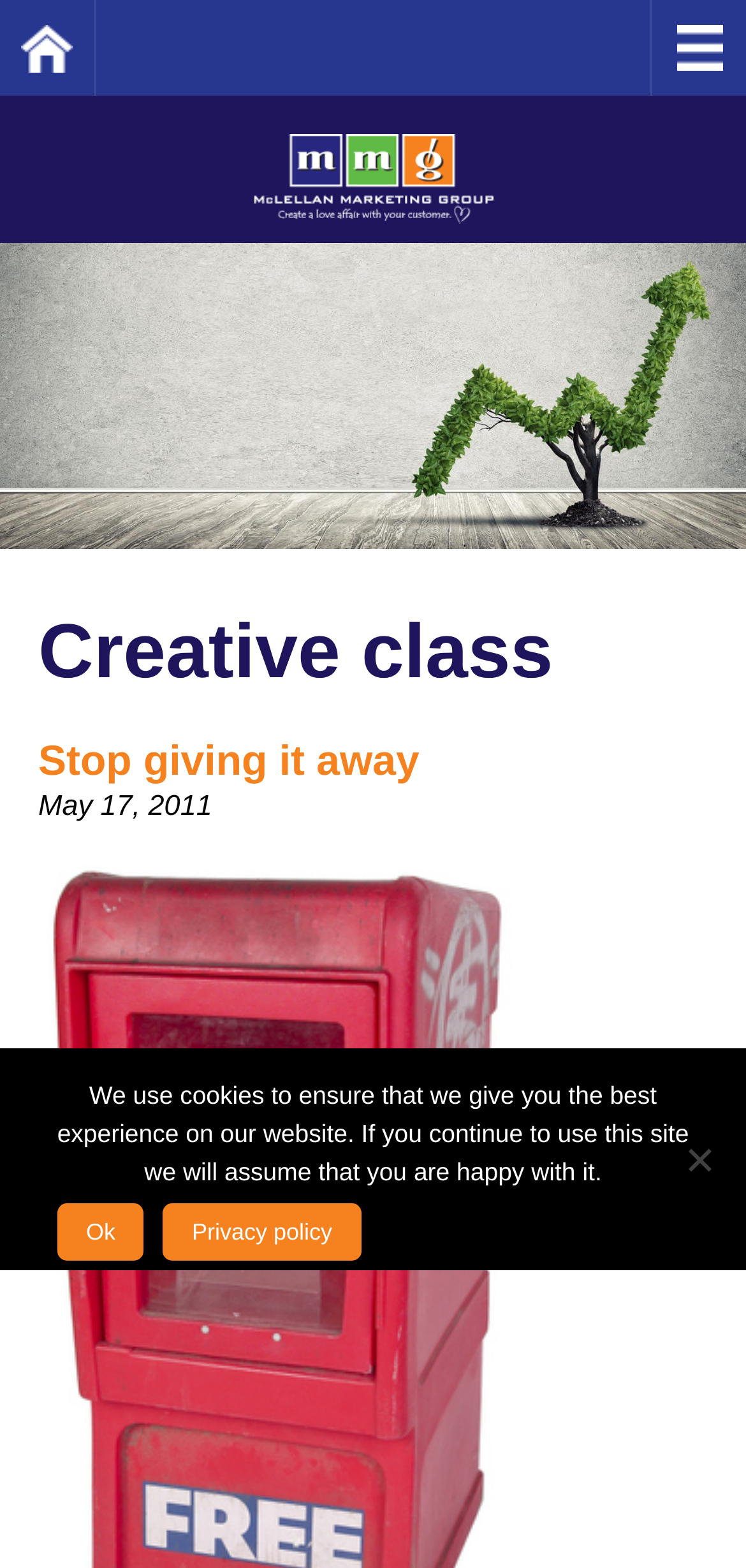Use a single word or phrase to answer the question:
How many links are in the top navigation bar?

2